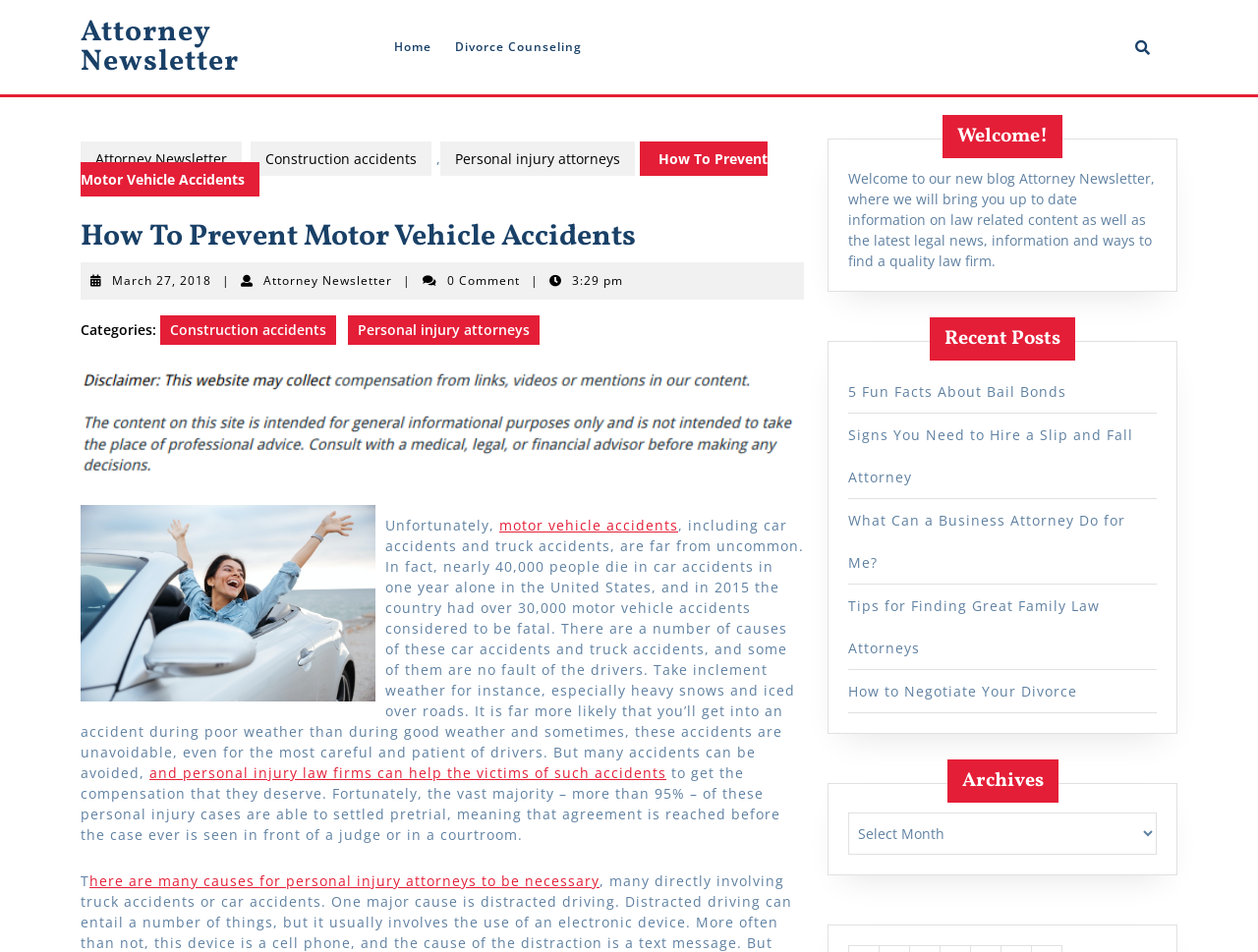Identify the main title of the webpage and generate its text content.

How To Prevent Motor Vehicle Accidents